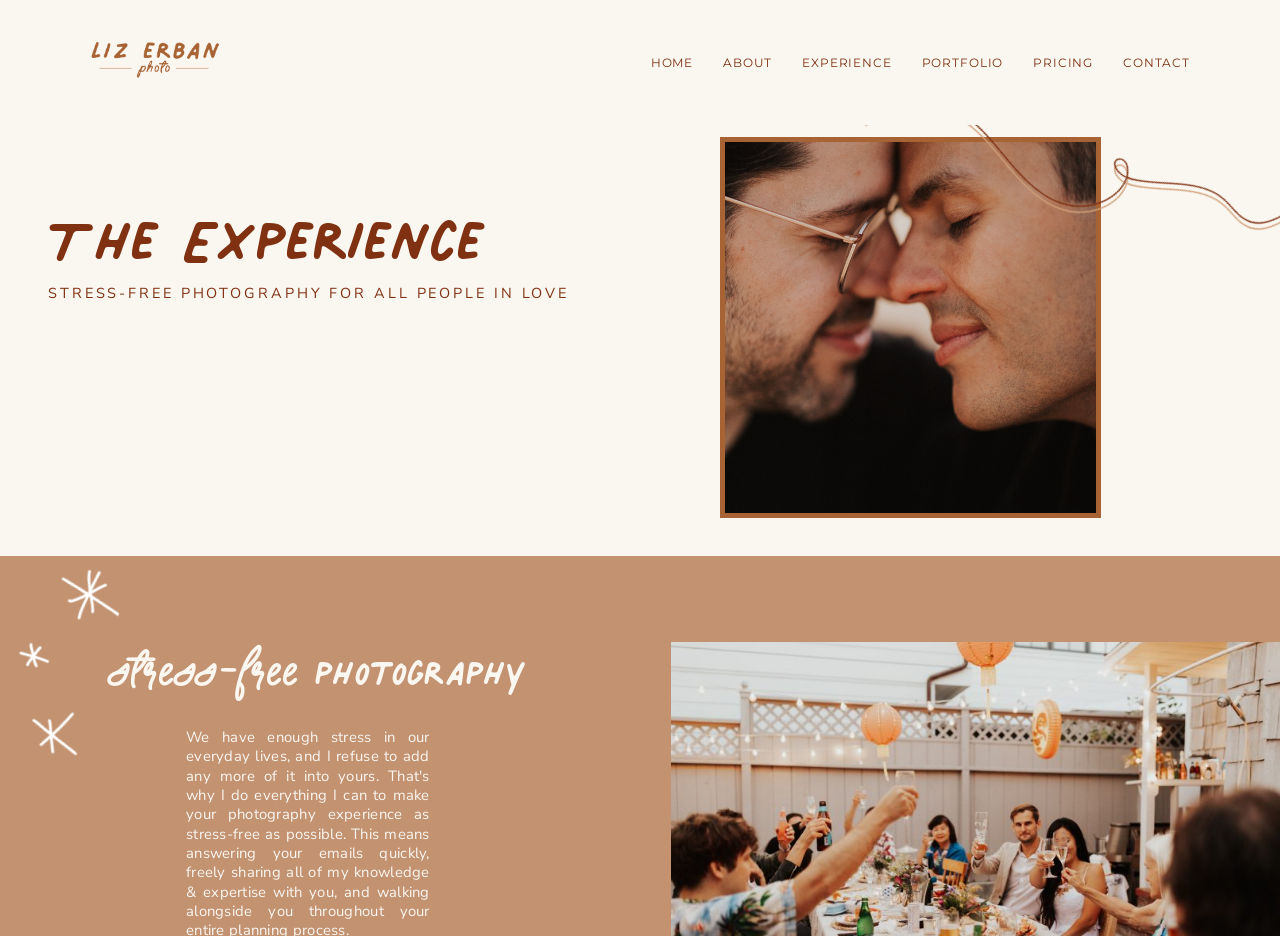What is the tone of the photography service?
Please analyze the image and answer the question with as much detail as possible.

The tone of the photography service is described as 'stress-free', which is explicitly mentioned in the subtitle and suggests a relaxed and calming approach to photography.